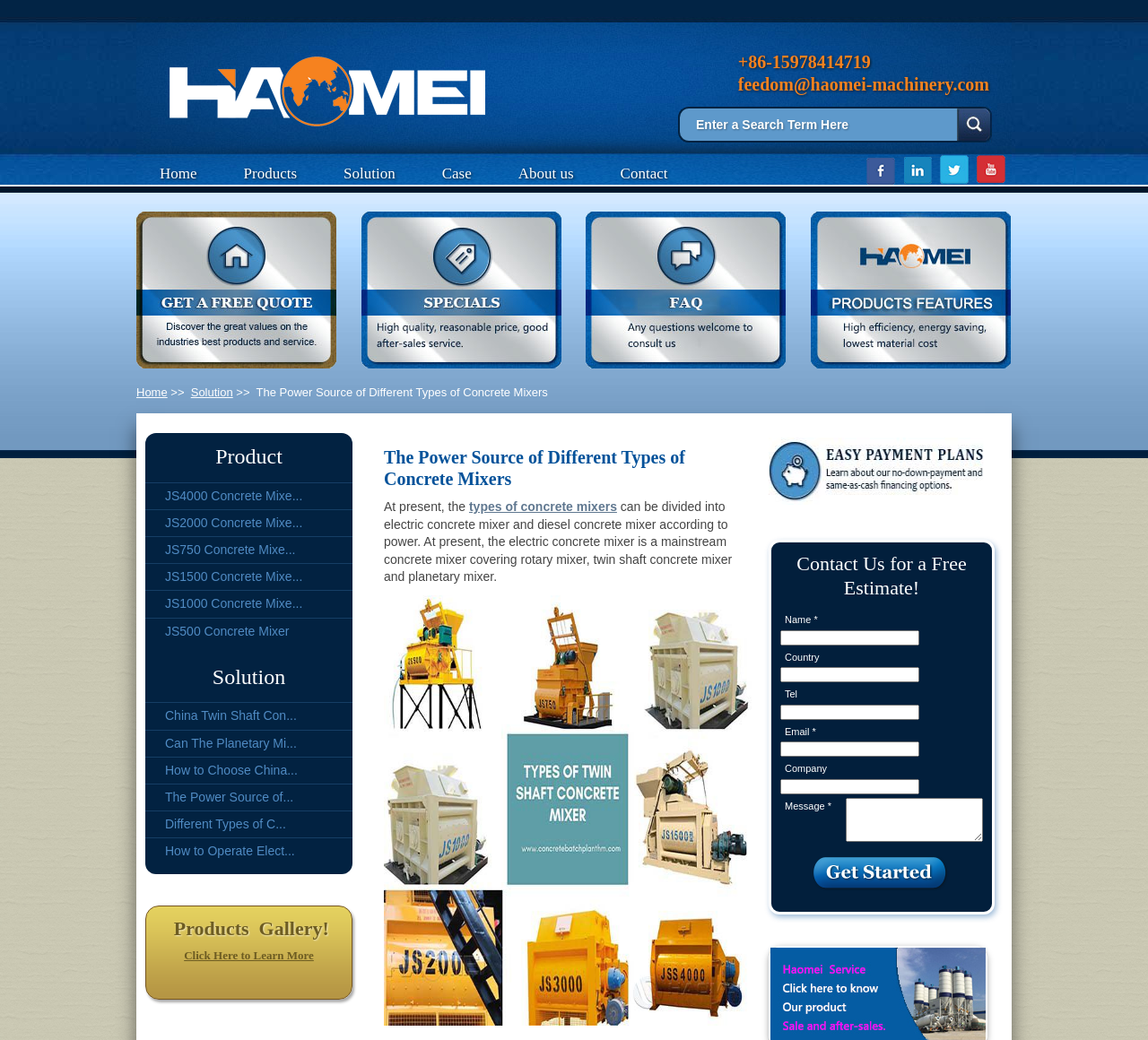Find the bounding box coordinates of the clickable area that will achieve the following instruction: "Submit a message".

[0.708, 0.823, 0.827, 0.857]